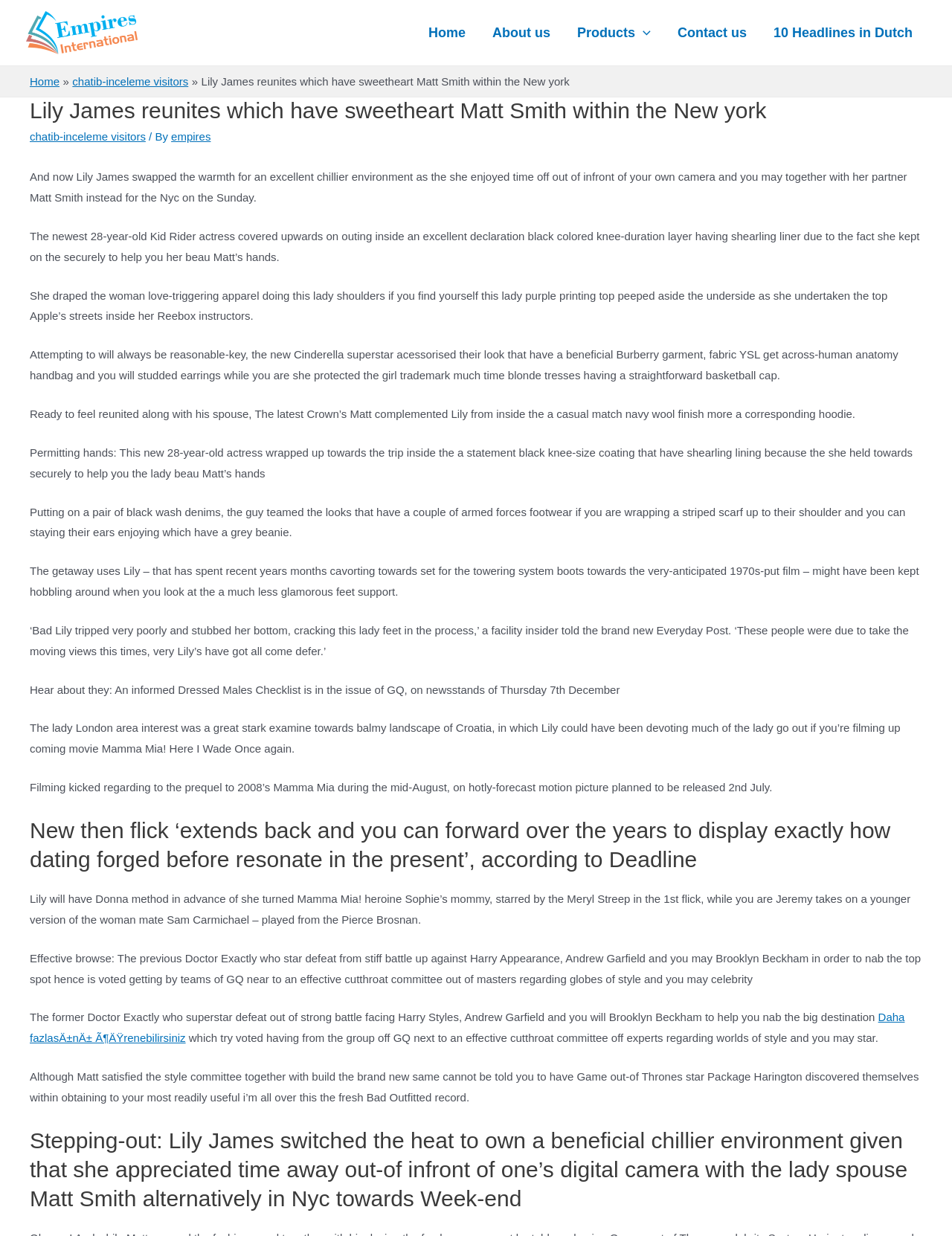Pinpoint the bounding box coordinates of the clickable area necessary to execute the following instruction: "Click on the 'About us' link". The coordinates should be given as four float numbers between 0 and 1, namely [left, top, right, bottom].

[0.503, 0.005, 0.592, 0.047]